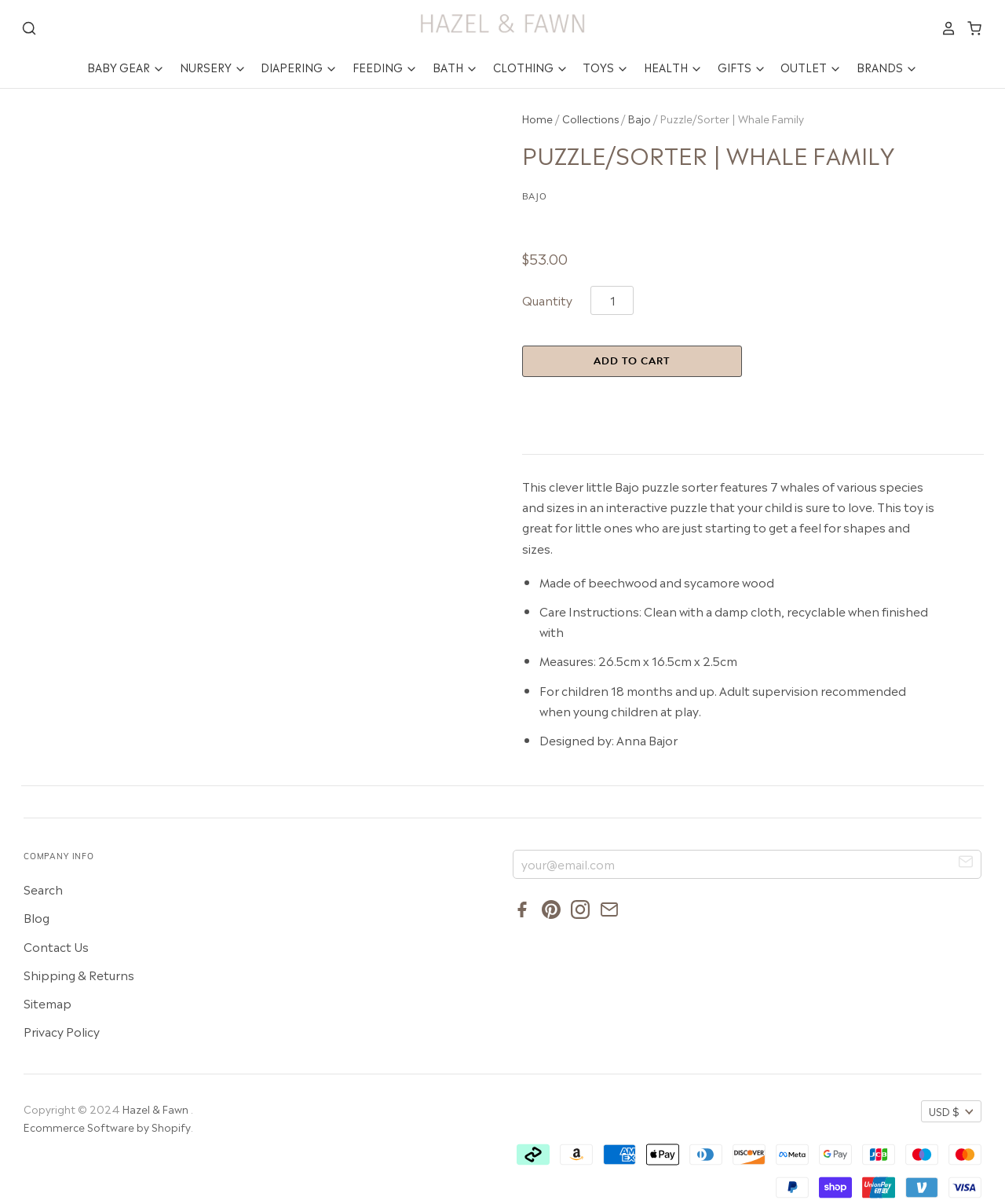Determine the bounding box coordinates of the clickable element necessary to fulfill the instruction: "Click on the 'Home' link". Provide the coordinates as four float numbers within the 0 to 1 range, i.e., [left, top, right, bottom].

[0.519, 0.092, 0.55, 0.104]